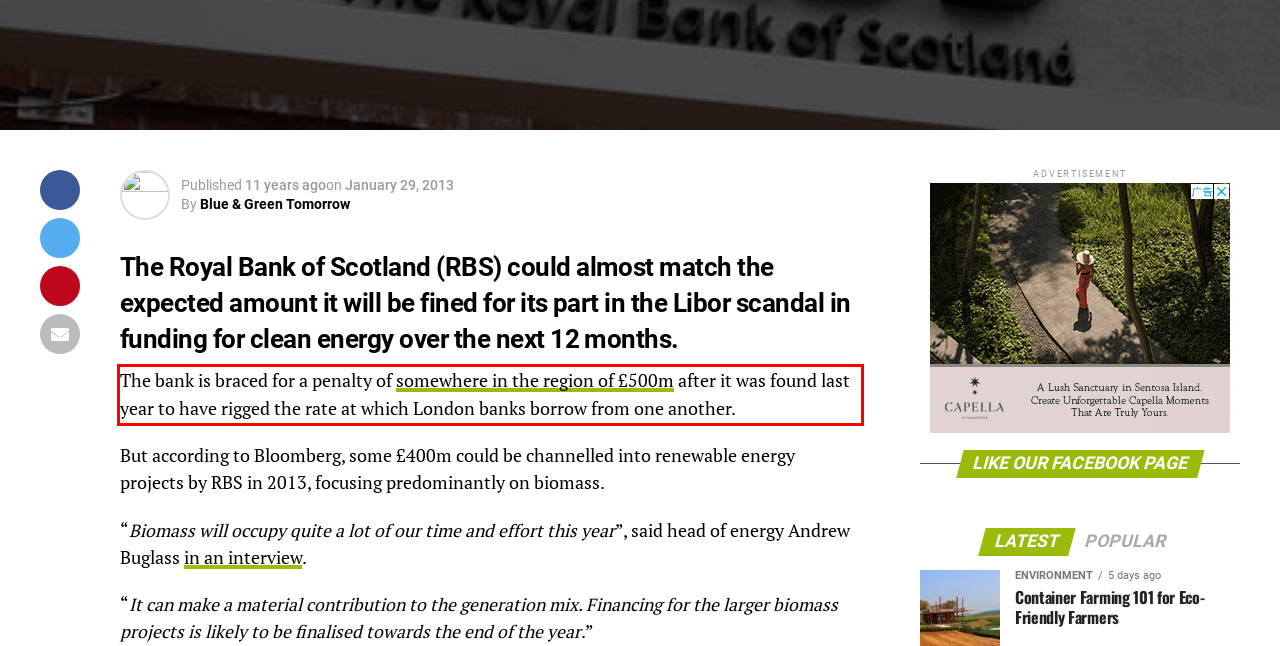Please analyze the screenshot of a webpage and extract the text content within the red bounding box using OCR.

The bank is braced for a penalty of somewhere in the region of £500m after it was found last year to have rigged the rate at which London banks borrow from one another.